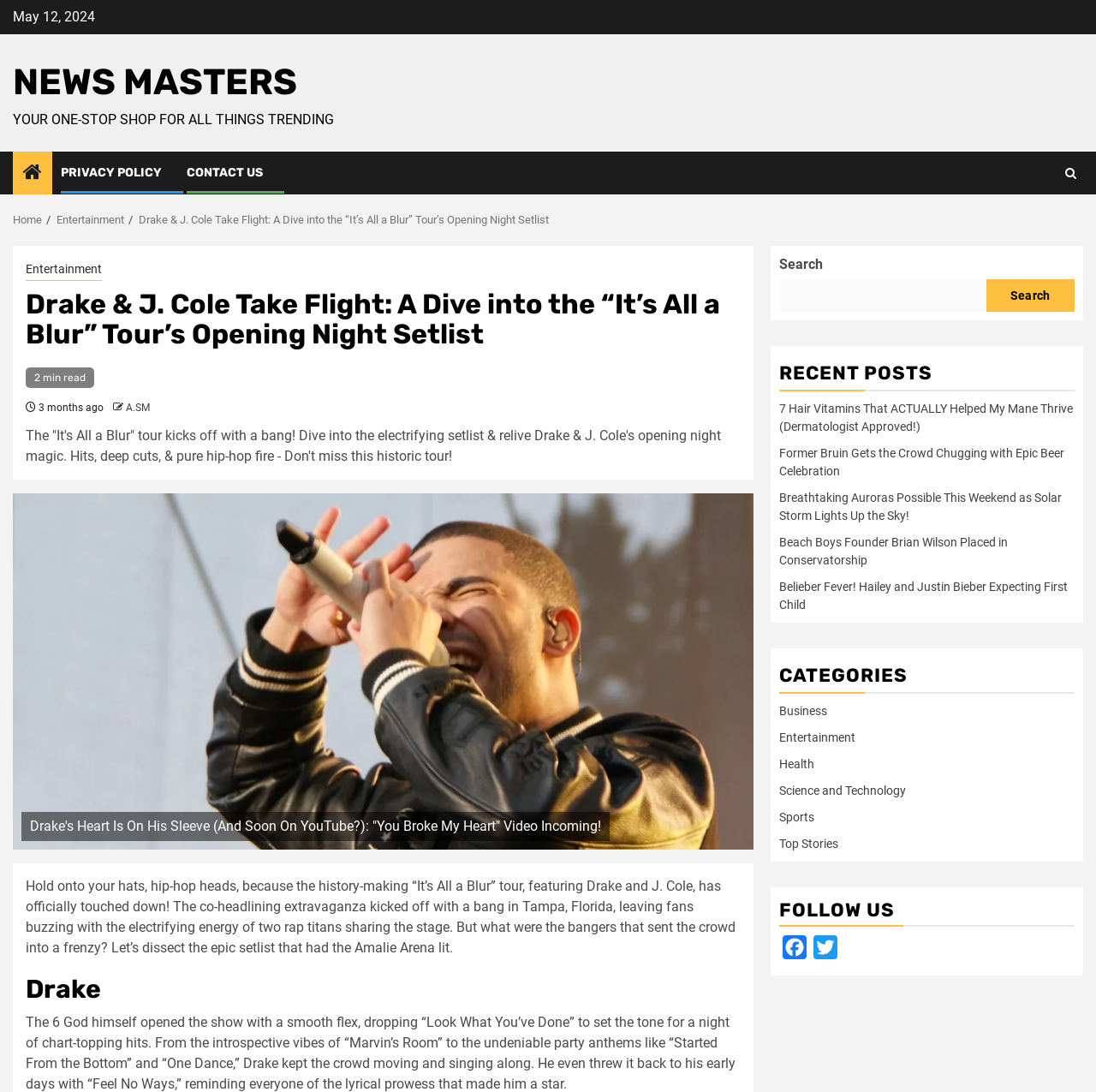Locate the bounding box coordinates of the clickable area needed to fulfill the instruction: "Search for something".

[0.711, 0.255, 0.9, 0.285]